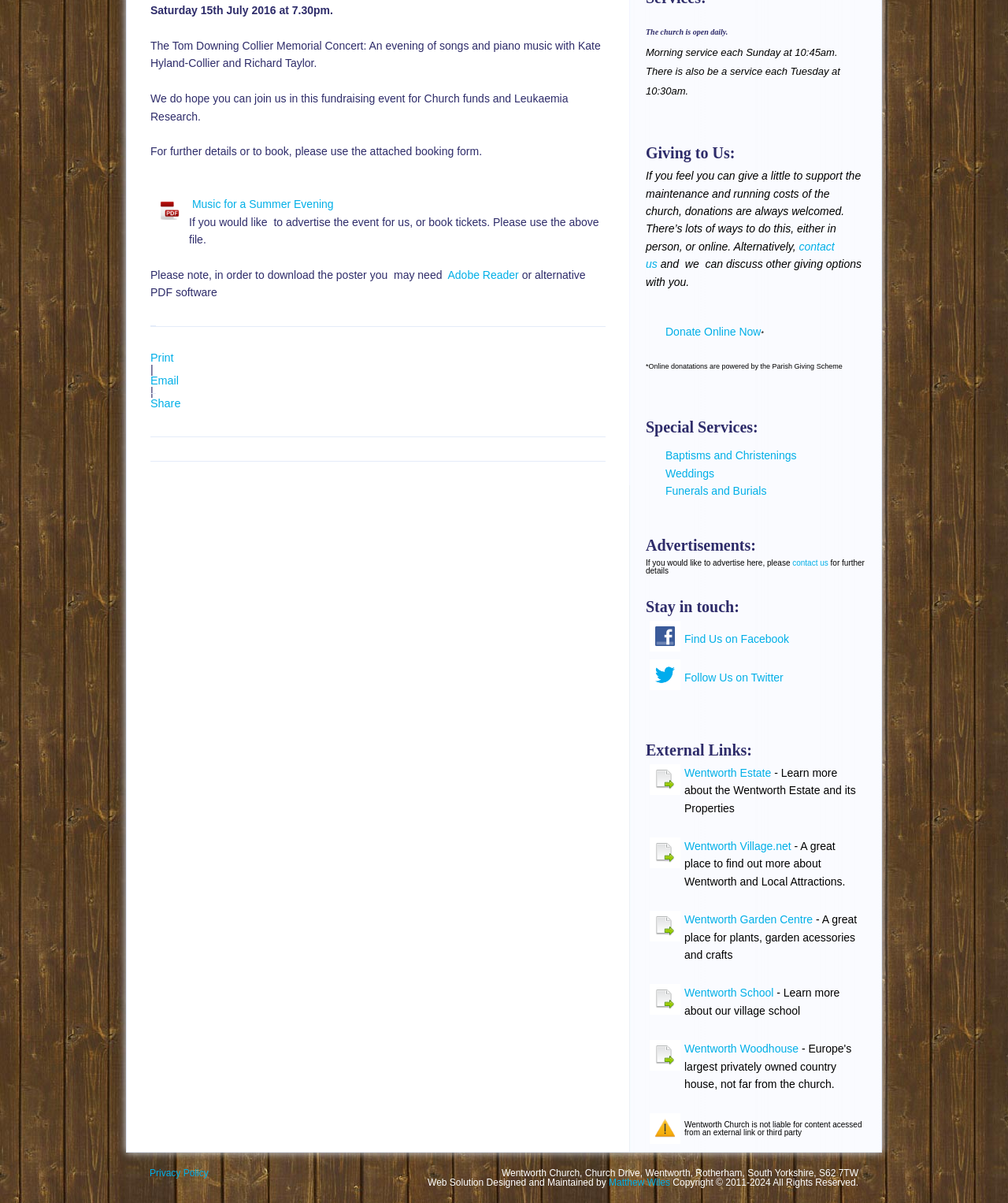Find the bounding box coordinates for the HTML element specified by: "Donate Online Now".

[0.66, 0.27, 0.755, 0.281]